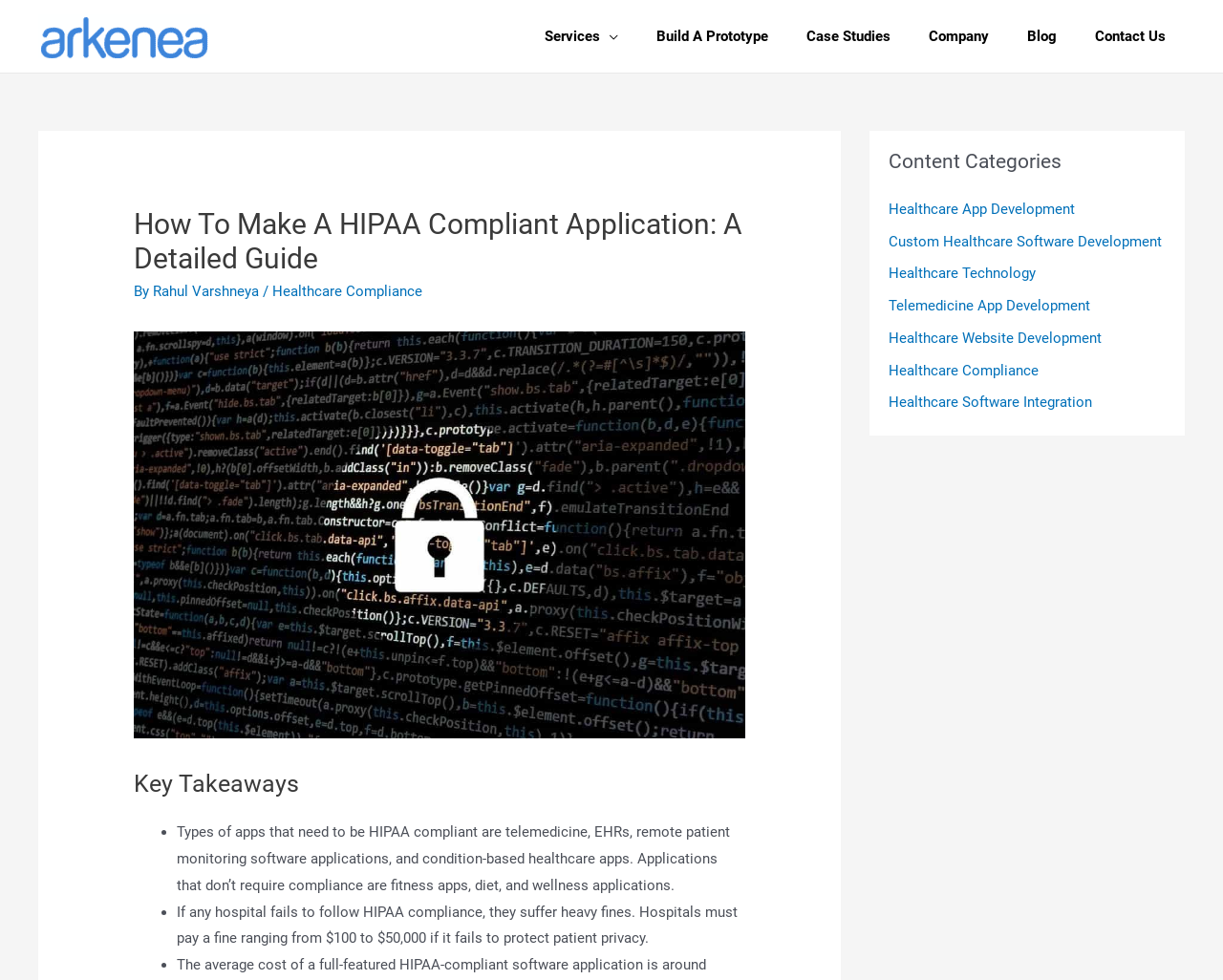Can you show the bounding box coordinates of the region to click on to complete the task described in the instruction: "Click on the 'Services' link"?

[0.43, 0.0, 0.521, 0.074]